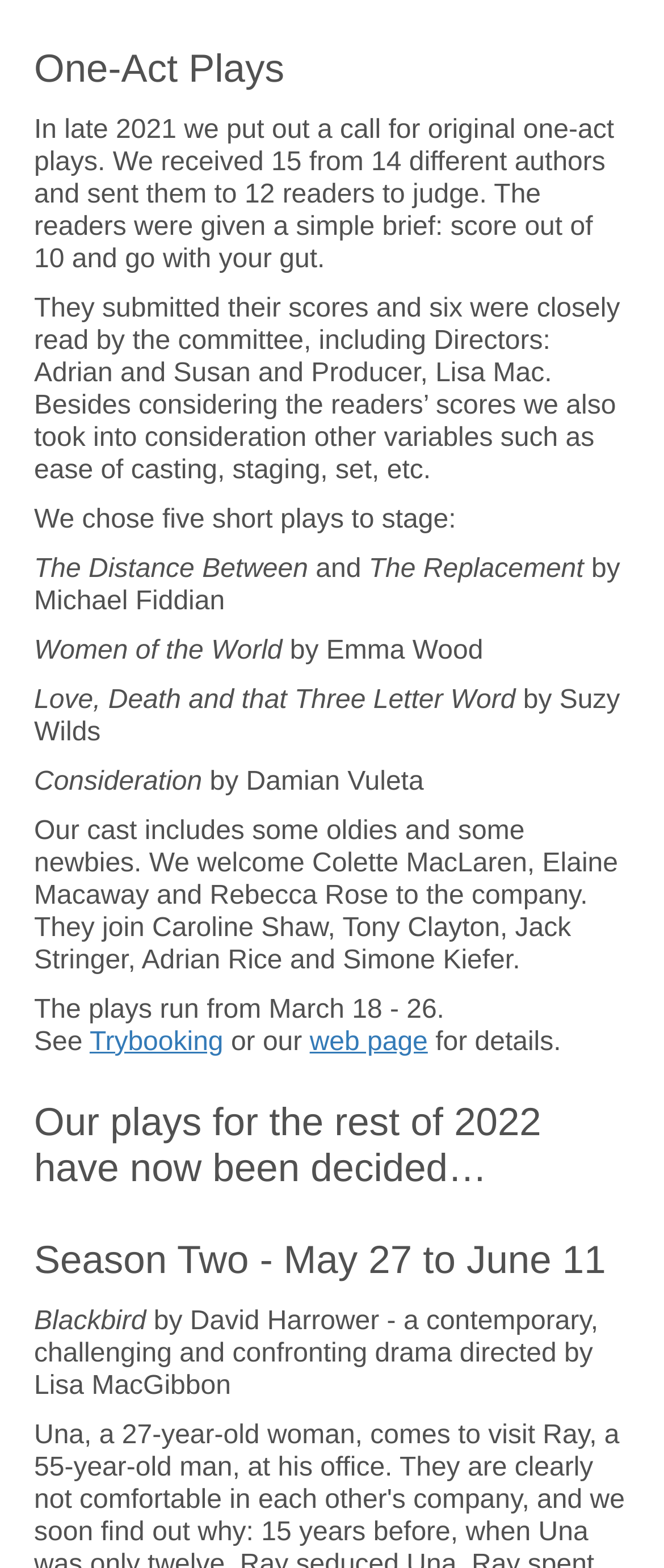When do the one-act plays run?
Look at the image and provide a short answer using one word or a phrase.

March 18 - 26